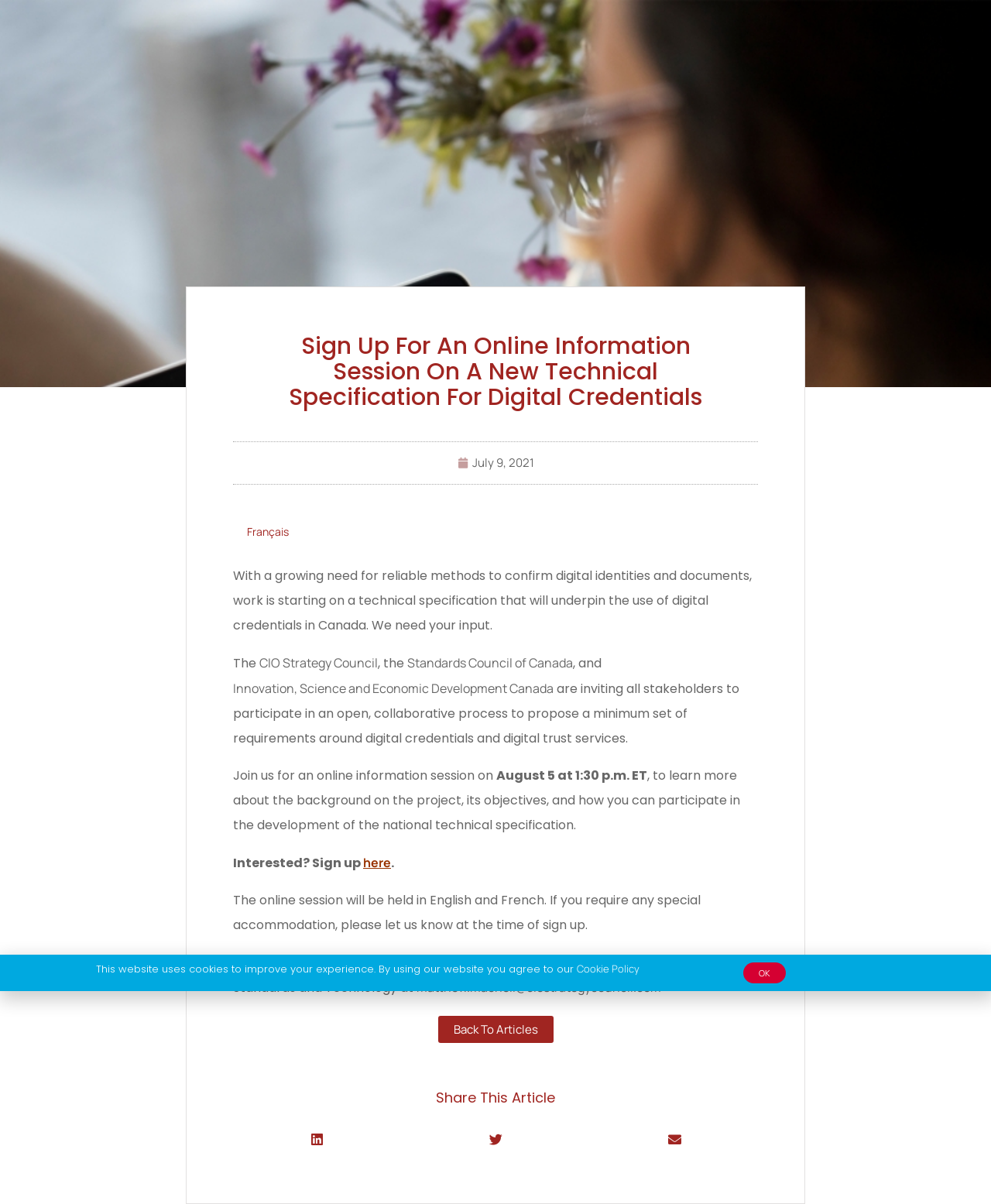Locate the bounding box coordinates of the element I should click to achieve the following instruction: "Sign up for an online information session".

[0.235, 0.709, 0.366, 0.724]